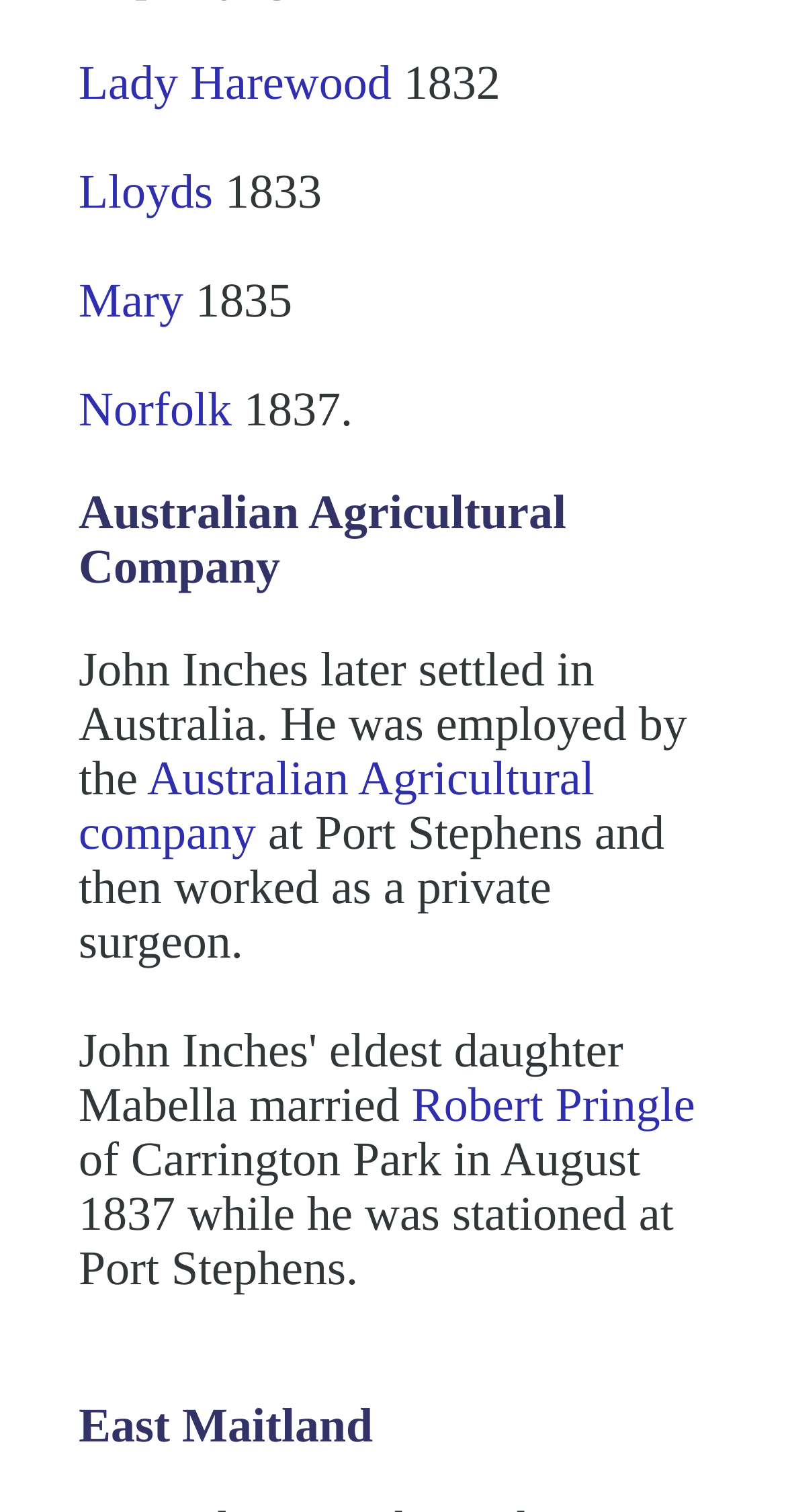What is the name of the person who later settled in Australia?
Answer the question with a single word or phrase derived from the image.

John Inches